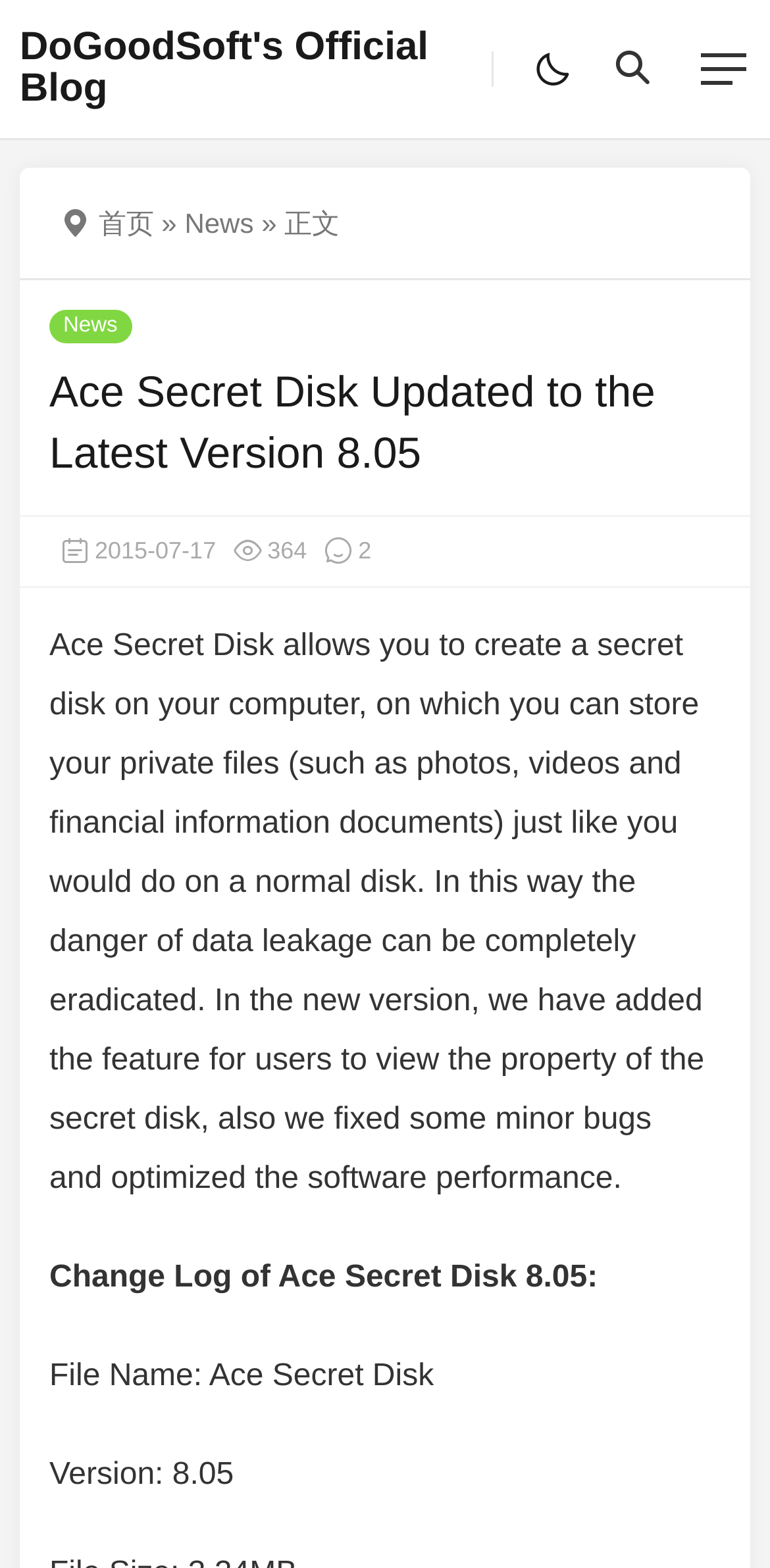What is the date mentioned in the webpage?
Refer to the image and provide a detailed answer to the question.

The webpage mentions the date 2015-07-17, which is likely the date when the article or news was published.